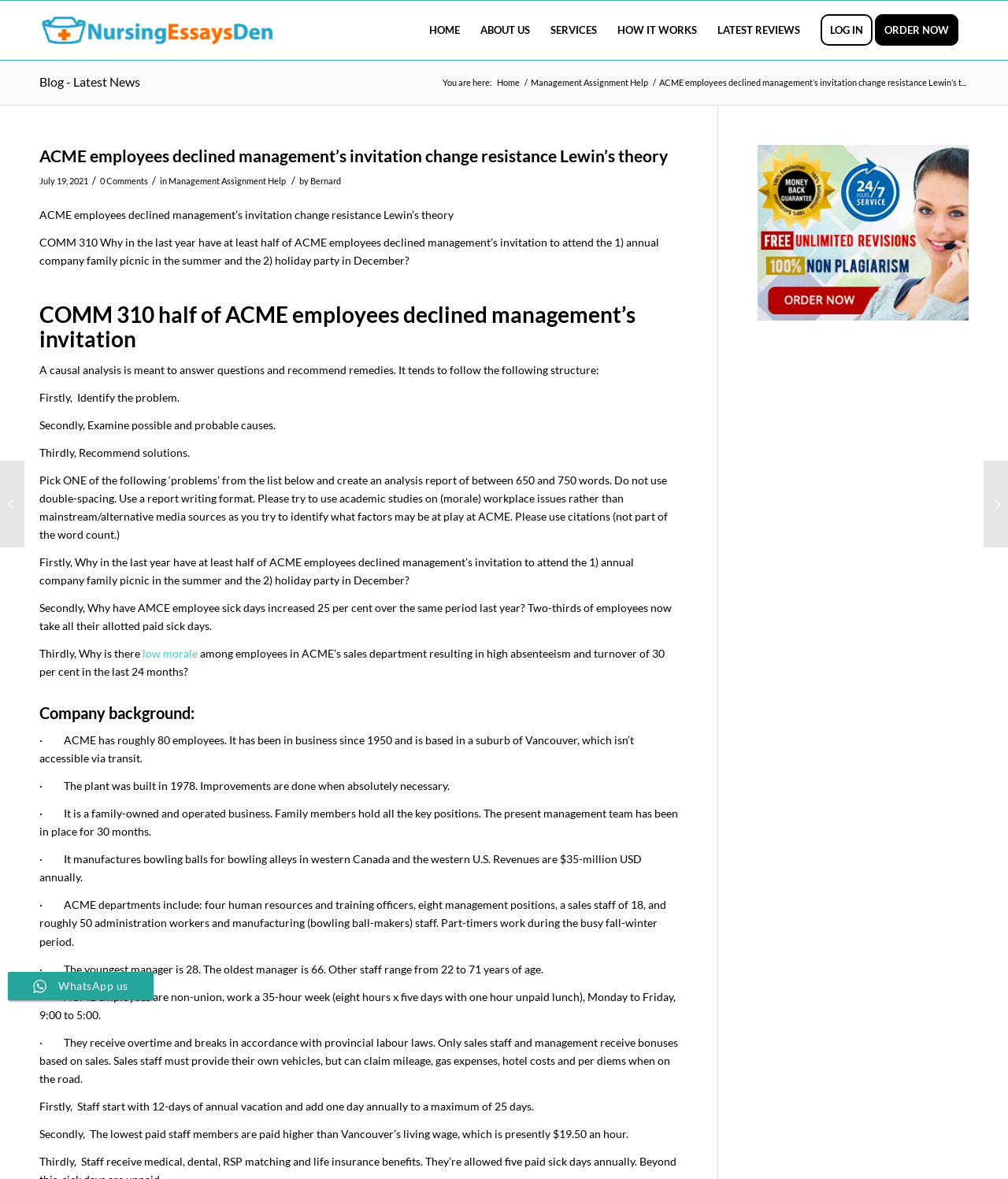Please identify the bounding box coordinates for the region that you need to click to follow this instruction: "Read the article about 'ACME employees declined management’s invitation change resistance Lewin’s theory'".

[0.039, 0.176, 0.45, 0.188]